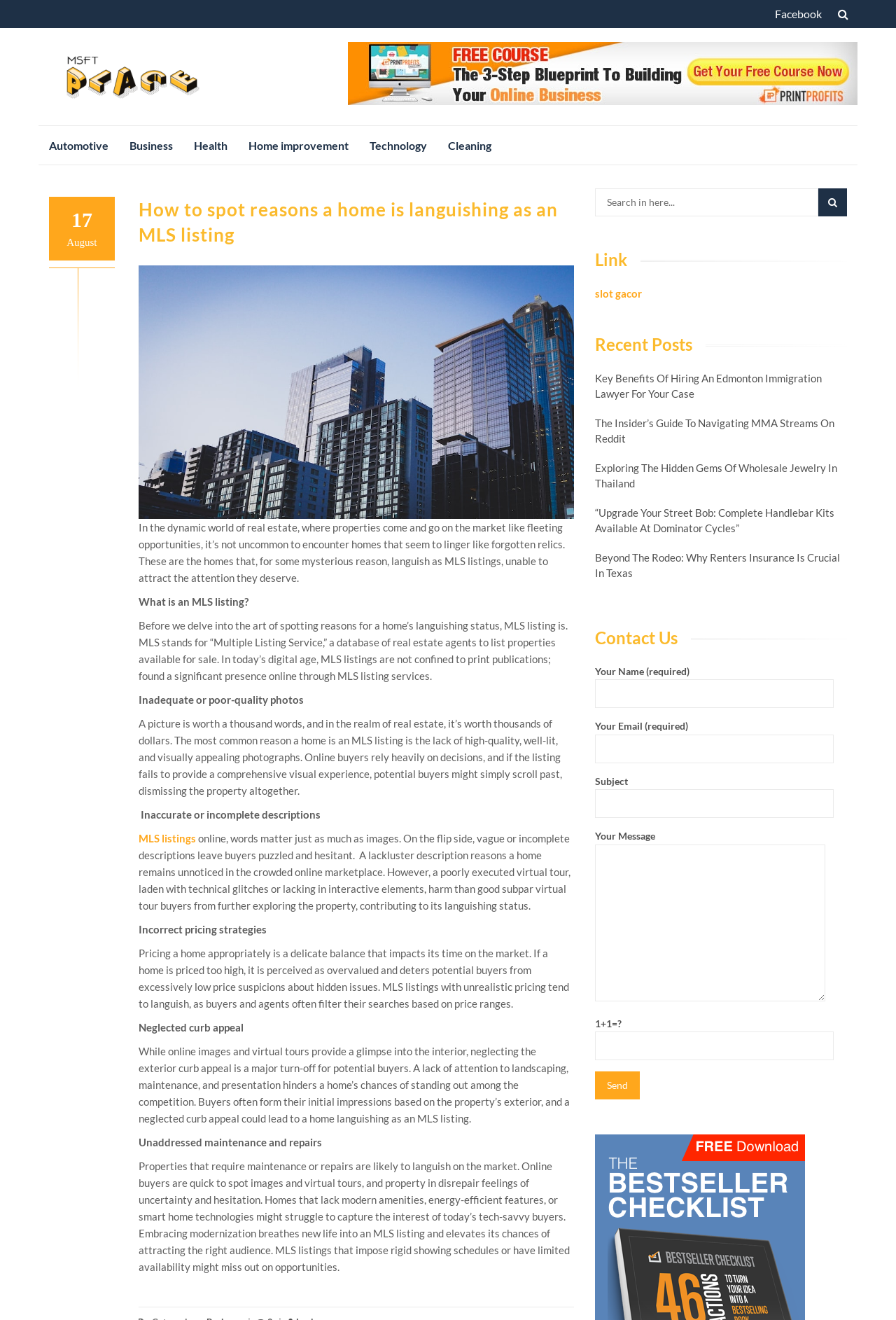Can you find the bounding box coordinates for the element that needs to be clicked to execute this instruction: "Contact us through the form"? The coordinates should be given as four float numbers between 0 and 1, i.e., [left, top, right, bottom].

[0.664, 0.503, 0.945, 0.833]